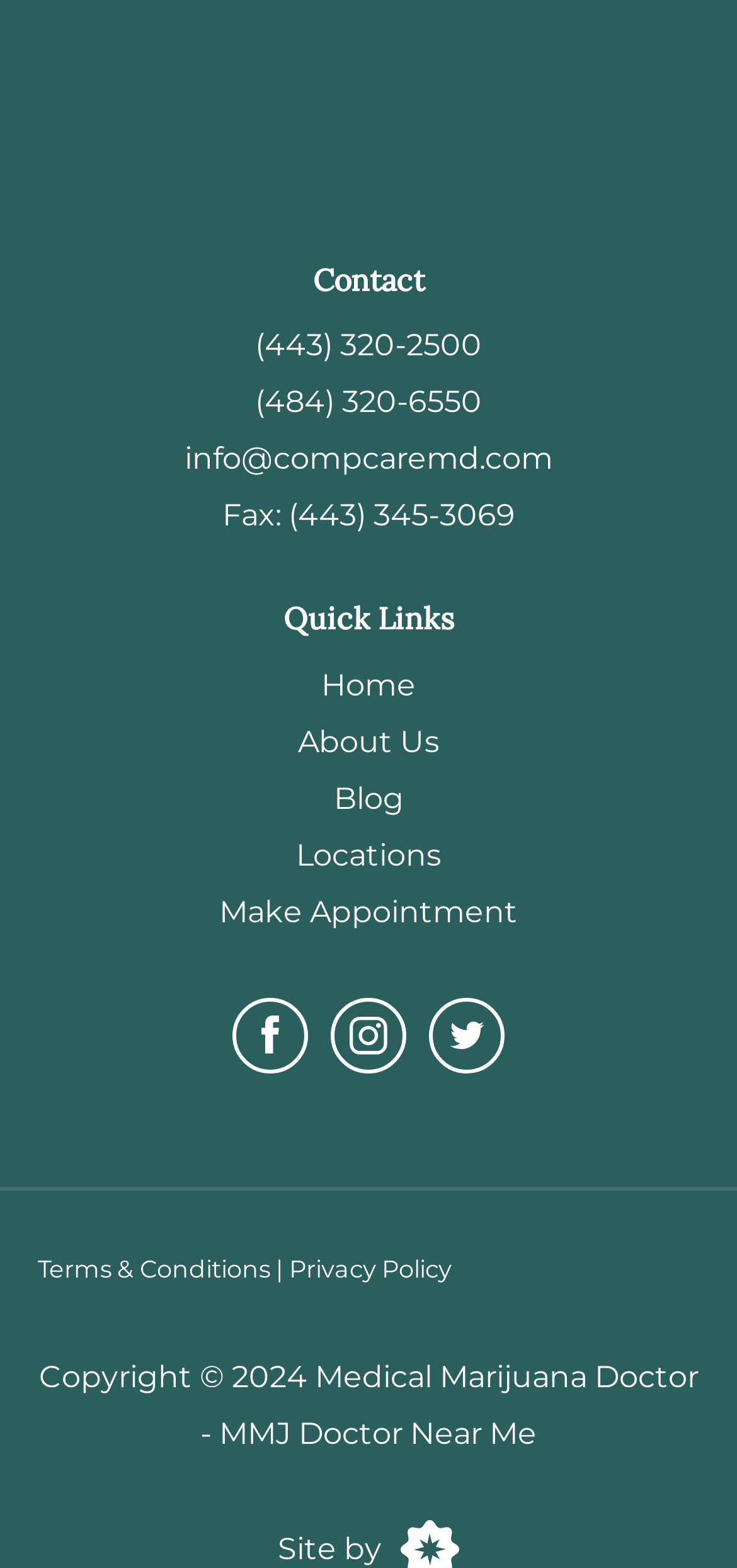What social media platforms can I follow?
Observe the image and answer the question with a one-word or short phrase response.

Facebook, Instagram, Twitter